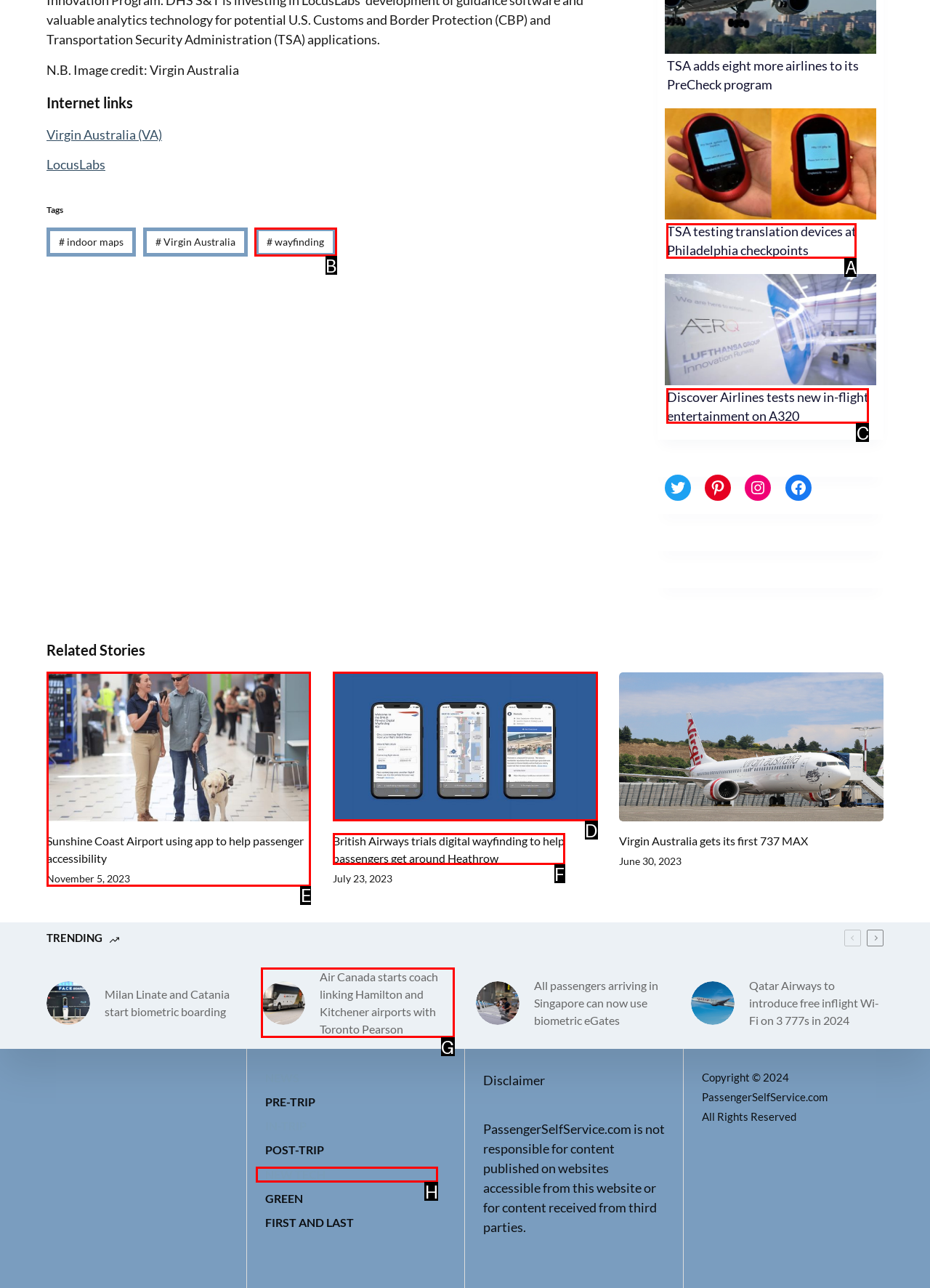Find the appropriate UI element to complete the task: Read the article about Sunshine Coast Airport using app to help passenger accessibility. Indicate your choice by providing the letter of the element.

E